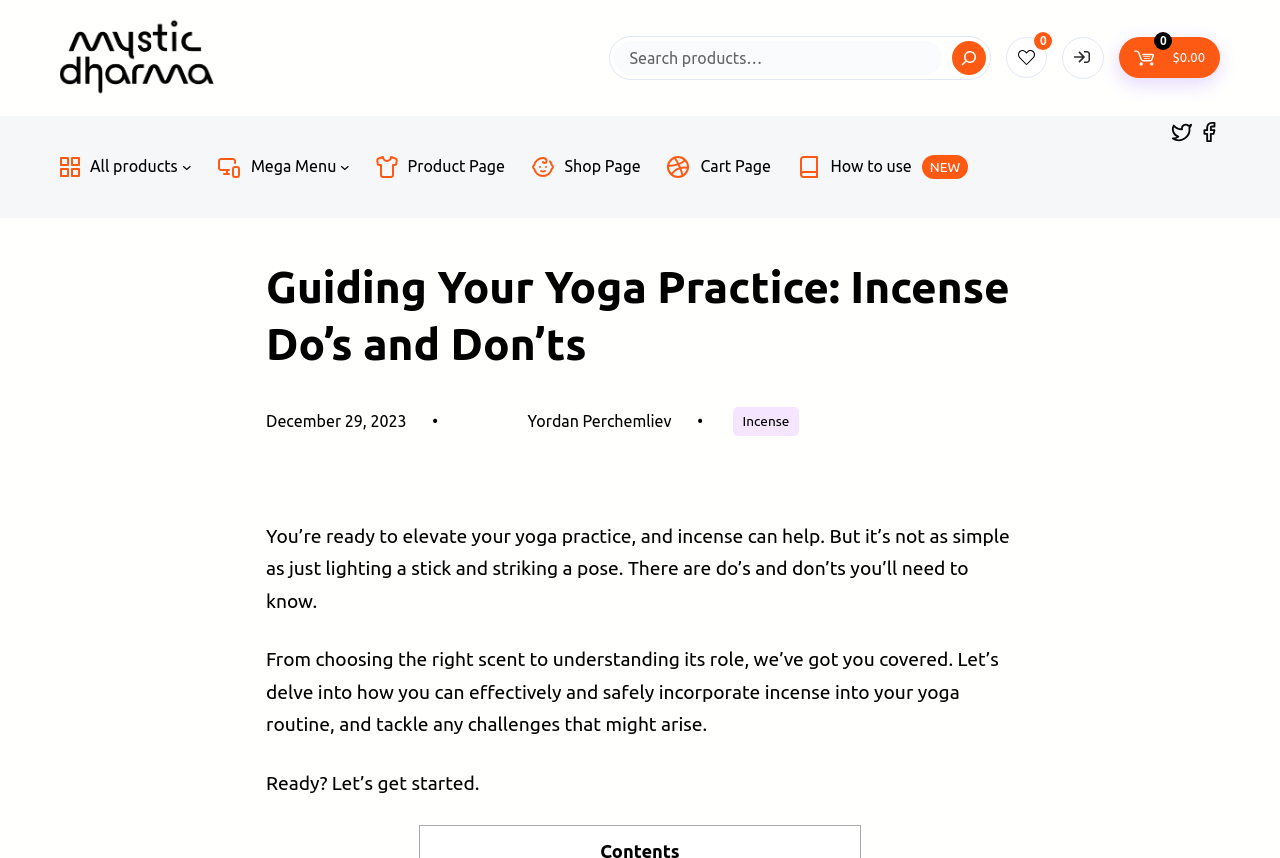Find the bounding box coordinates of the element you need to click on to perform this action: 'Read the article about incense and yoga'. The coordinates should be represented by four float values between 0 and 1, in the format [left, top, right, bottom].

[0.208, 0.611, 0.789, 0.713]